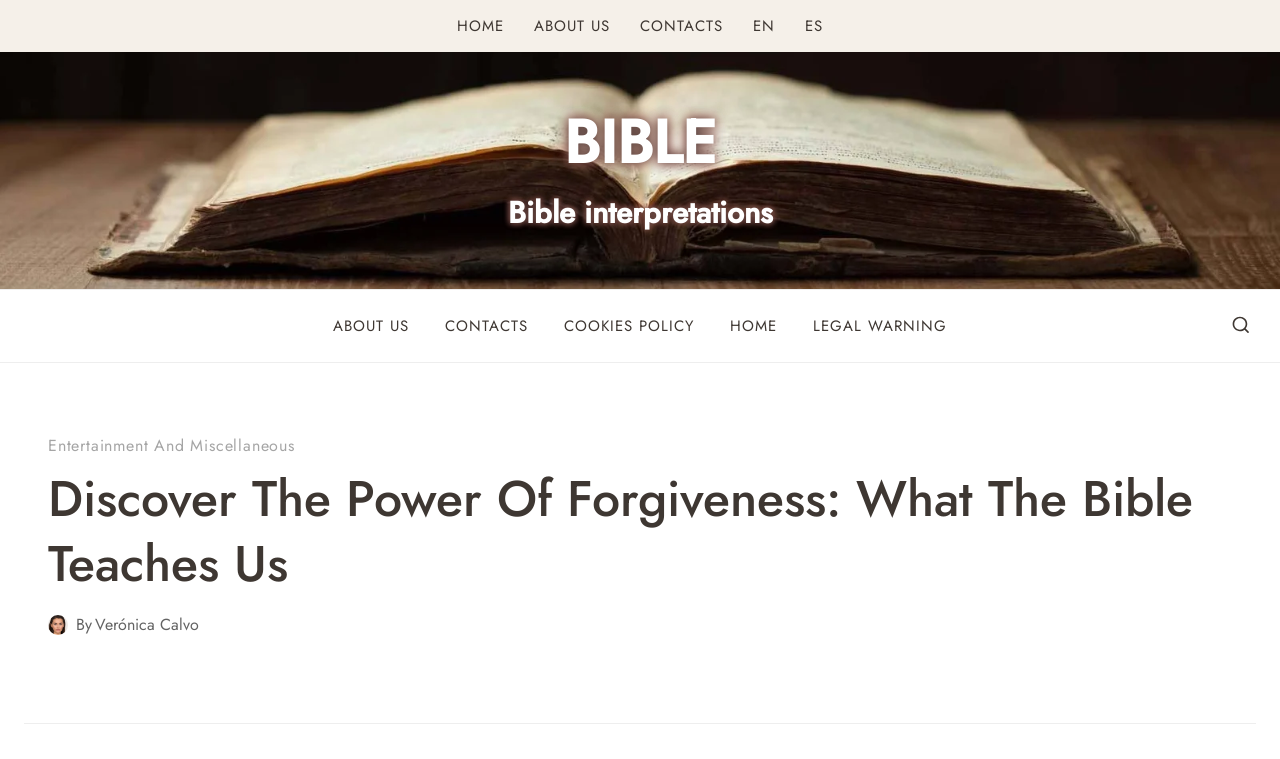Articulate a detailed summary of the webpage's content and design.

The webpage is focused on the topic of forgiveness, specifically exploring what the Bible teaches about it. At the top of the page, there is a primary navigation menu with five links: "HOME", "ABOUT US", "CONTACTS", "EN", and "ES". Below this menu, there is a prominent link titled "BIBLE Bible interpretations" that takes up a significant portion of the top section.

On the left side of the page, there is a secondary navigation menu with six links: "ABOUT US", "CONTACTS", "COOKIES POLICY", "HOME", "LEGAL WARNING", and another "ABOUT US" link. This menu is positioned below the primary navigation menu.

In the top-right corner, there is a button labeled "View Search Form". Below this button, there is a link titled "Entertainment And Miscellaneous". The main heading of the page, "Discover The Power Of Forgiveness: What The Bible Teaches Us", is centered and takes up a significant portion of the page.

Below the main heading, there is an author section with an image, the text "By", and a link to the author's name, "Verónica Calvo". Overall, the page has a clear structure, with navigation menus at the top and left, and the main content focused on the topic of forgiveness.